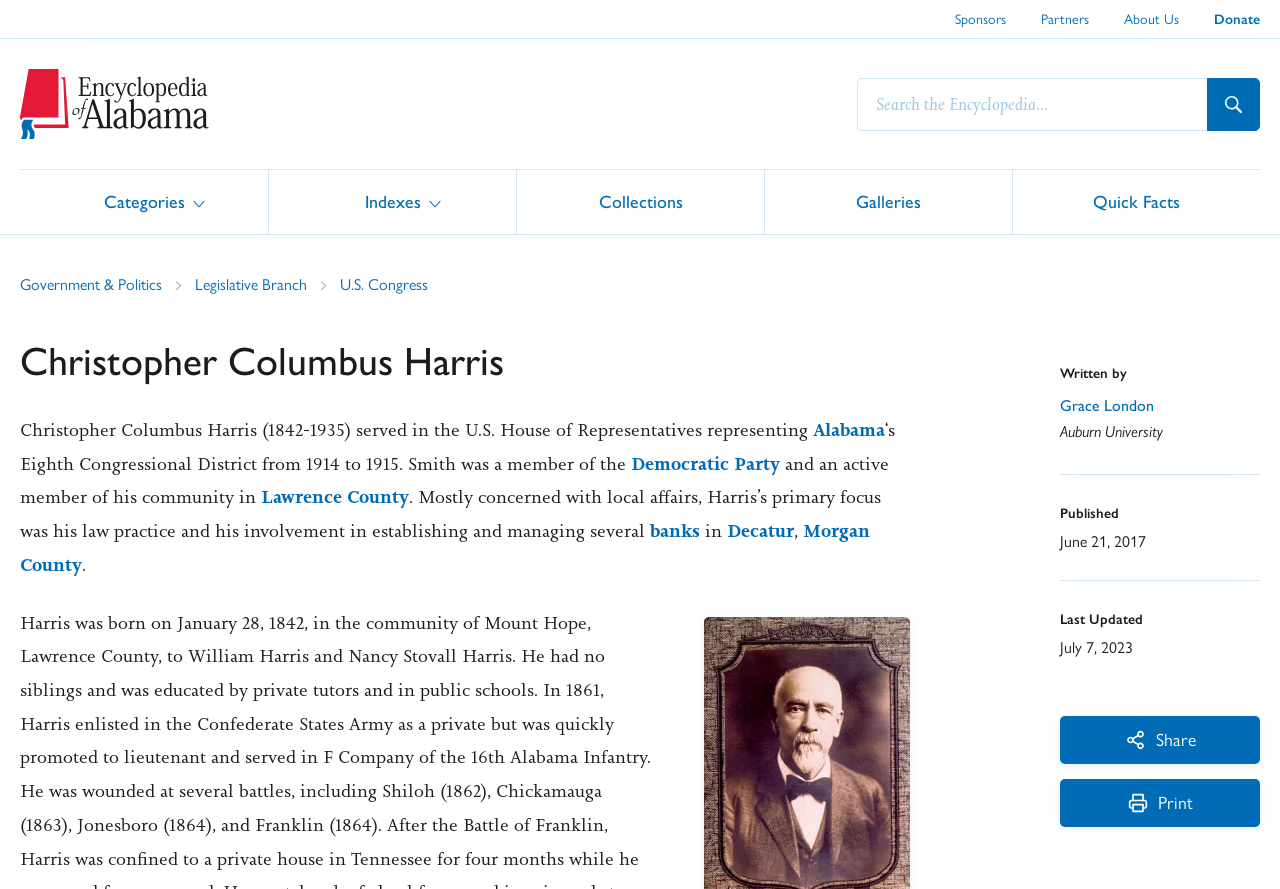Give a one-word or short-phrase answer to the following question: 
When was the article about Christopher Columbus Harris last updated?

July 7, 2023